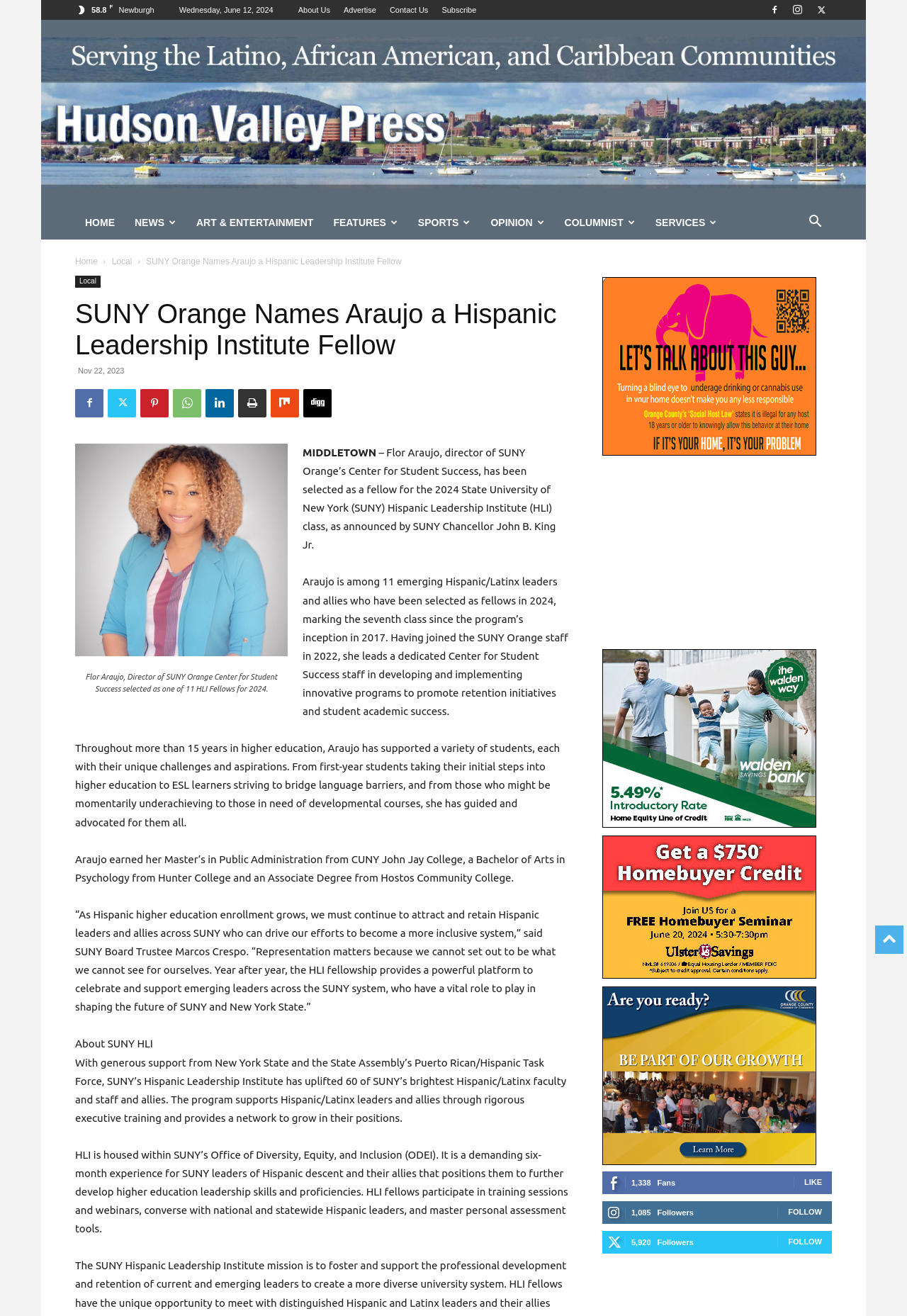Identify and provide the title of the webpage.

SUNY Orange Names Araujo a Hispanic Leadership Institute Fellow